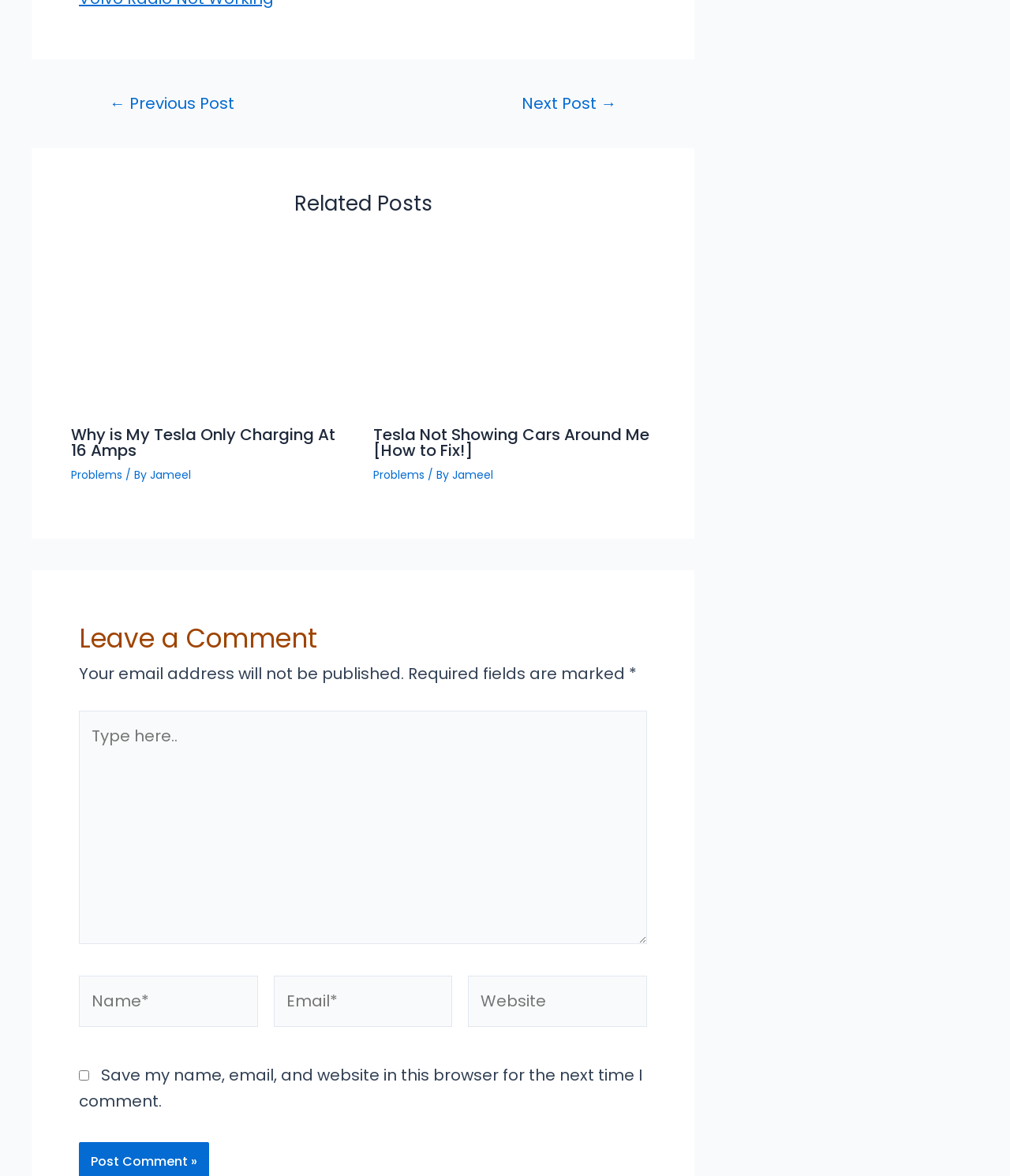Use a single word or phrase to answer the question:
How many fields are required in the comment form?

3